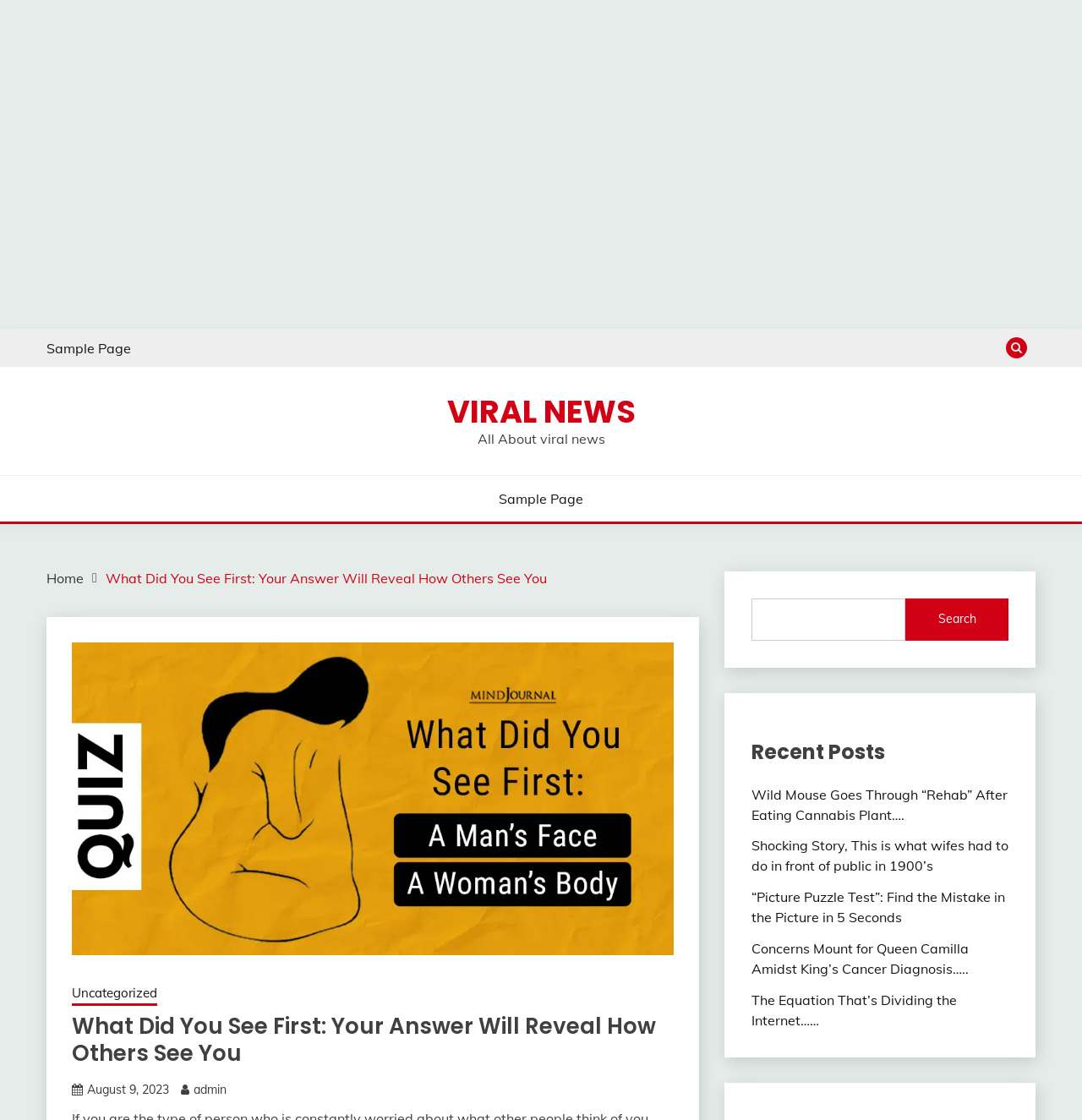Refer to the screenshot and give an in-depth answer to this question: How many recent posts are listed?

I looked at the section with the heading 'Recent Posts' and counted the number of links below it. There are 5 links, each representing a recent post.